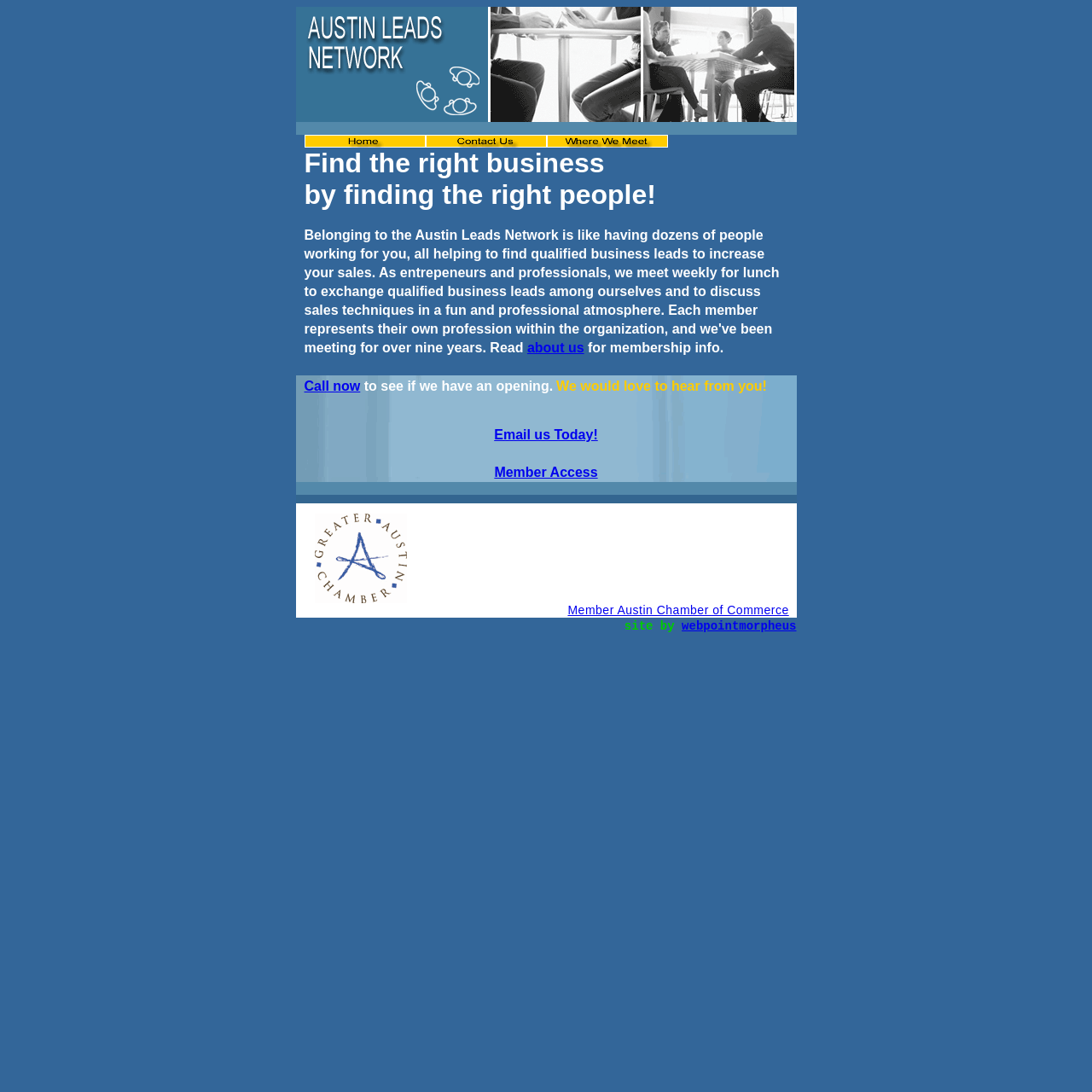Is Austin Leads Network a member of any chamber of commerce?
Answer the question with just one word or phrase using the image.

Yes, Austin Chamber of Commerce